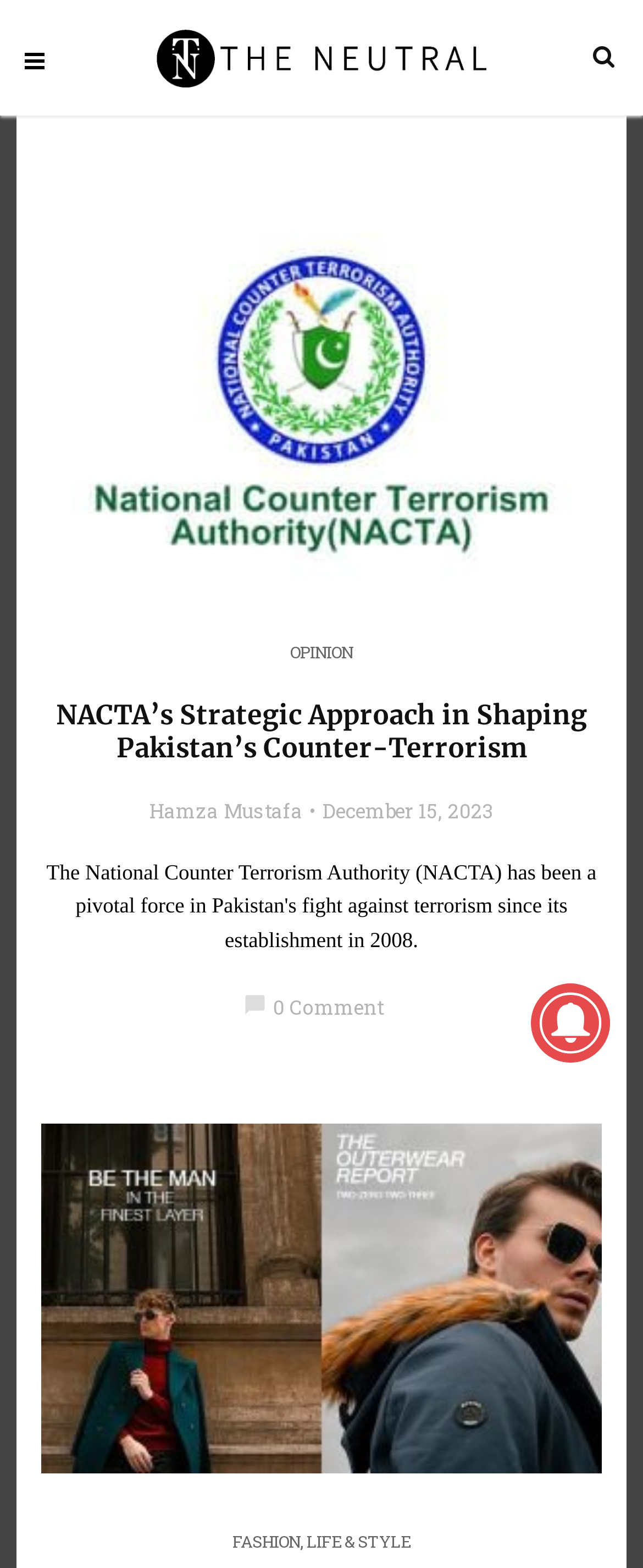Identify the bounding box coordinates of the clickable region required to complete the instruction: "Click the ABOUT link in the footer". The coordinates should be given as four float numbers within the range of 0 and 1, i.e., [left, top, right, bottom].

None